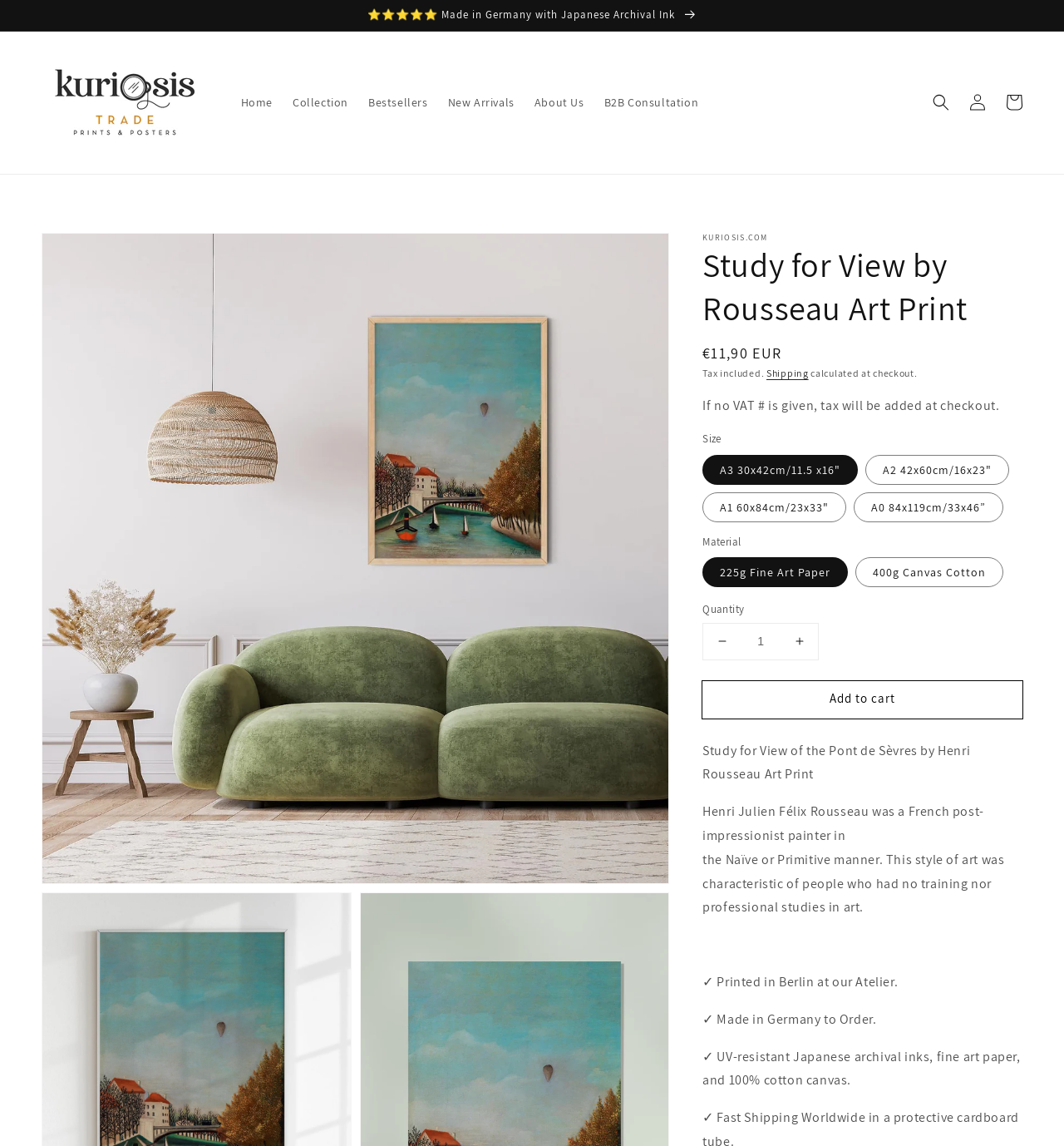What is the price of the art print? Based on the screenshot, please respond with a single word or phrase.

€11,90 EUR